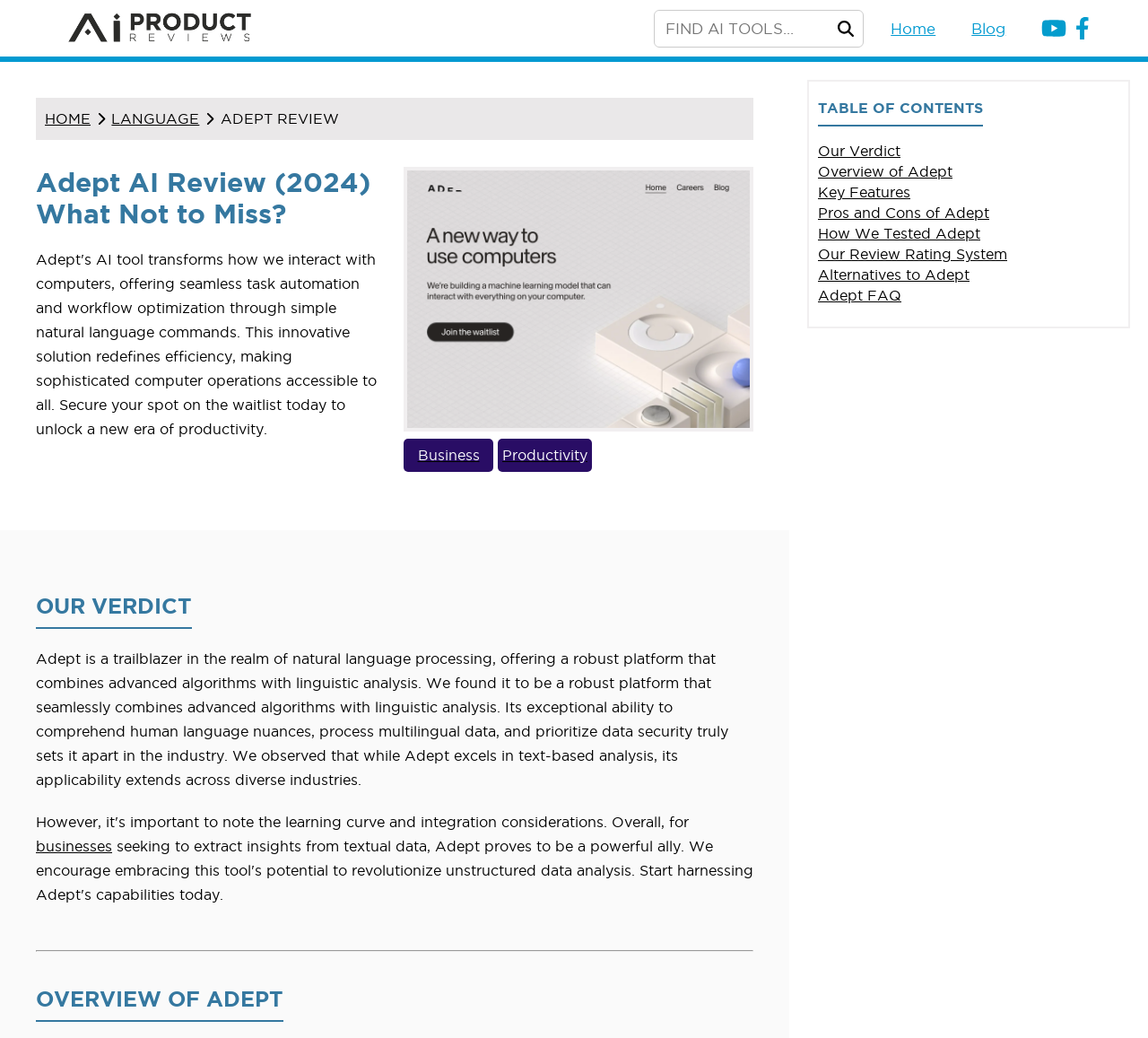Please predict the bounding box coordinates of the element's region where a click is necessary to complete the following instruction: "Go to Home page". The coordinates should be represented by four float numbers between 0 and 1, i.e., [left, top, right, bottom].

[0.753, 0.019, 0.815, 0.035]